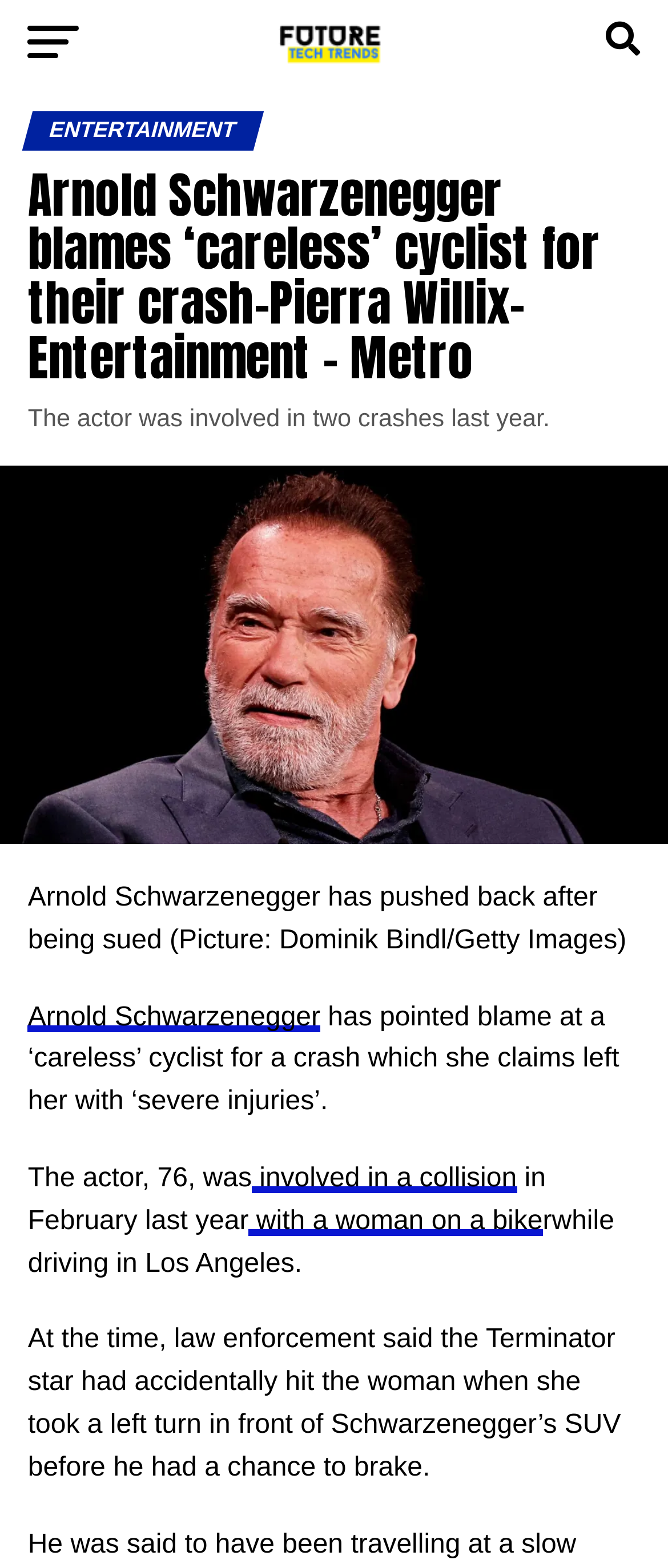What is the type of injuries the woman claimed to have suffered?
Please use the image to deliver a detailed and complete answer.

The answer can be found in the text 'has pointed blame at a ‘careless’ cyclist for a crash which she claims left her with ‘severe injuries’.' which is located in the middle of the webpage.